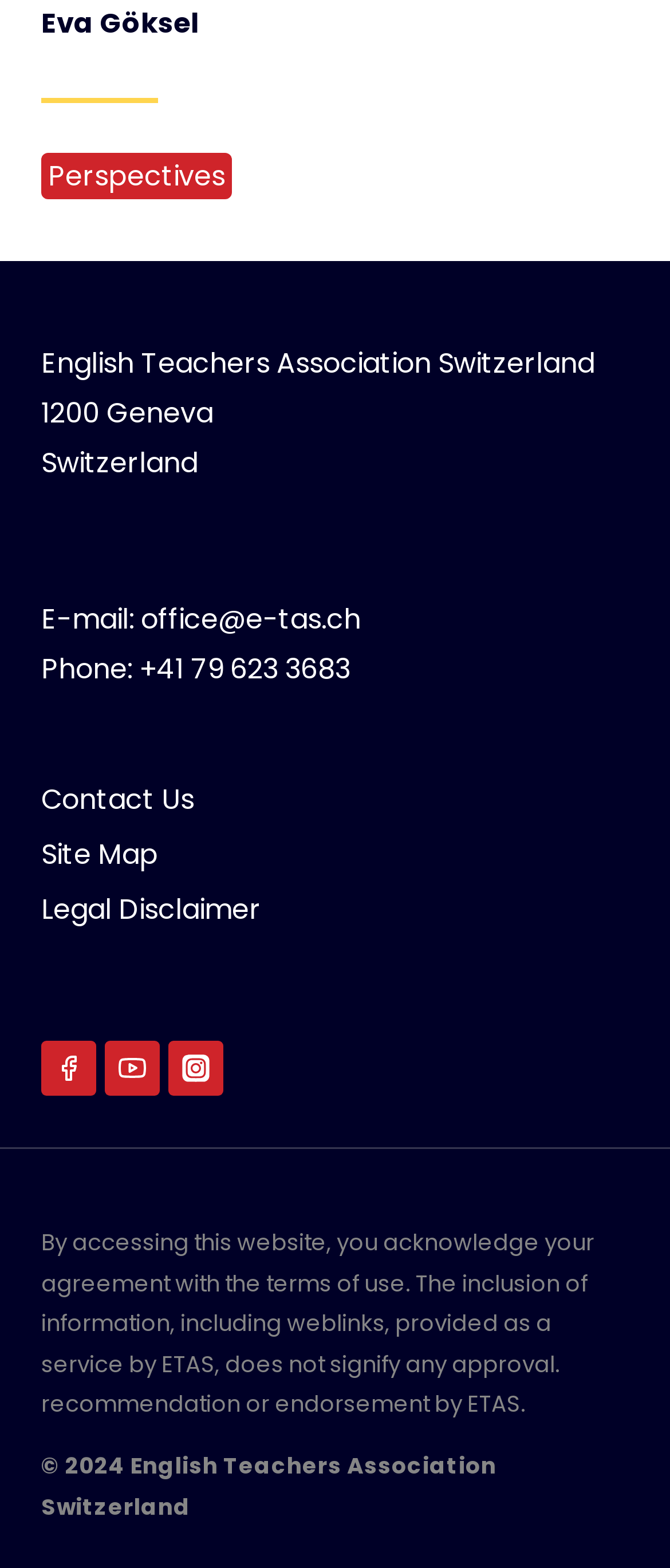Identify the bounding box coordinates for the UI element described as follows: Menu. Use the format (top-left x, top-left y, bottom-right x, bottom-right y) and ensure all values are floating point numbers between 0 and 1.

None